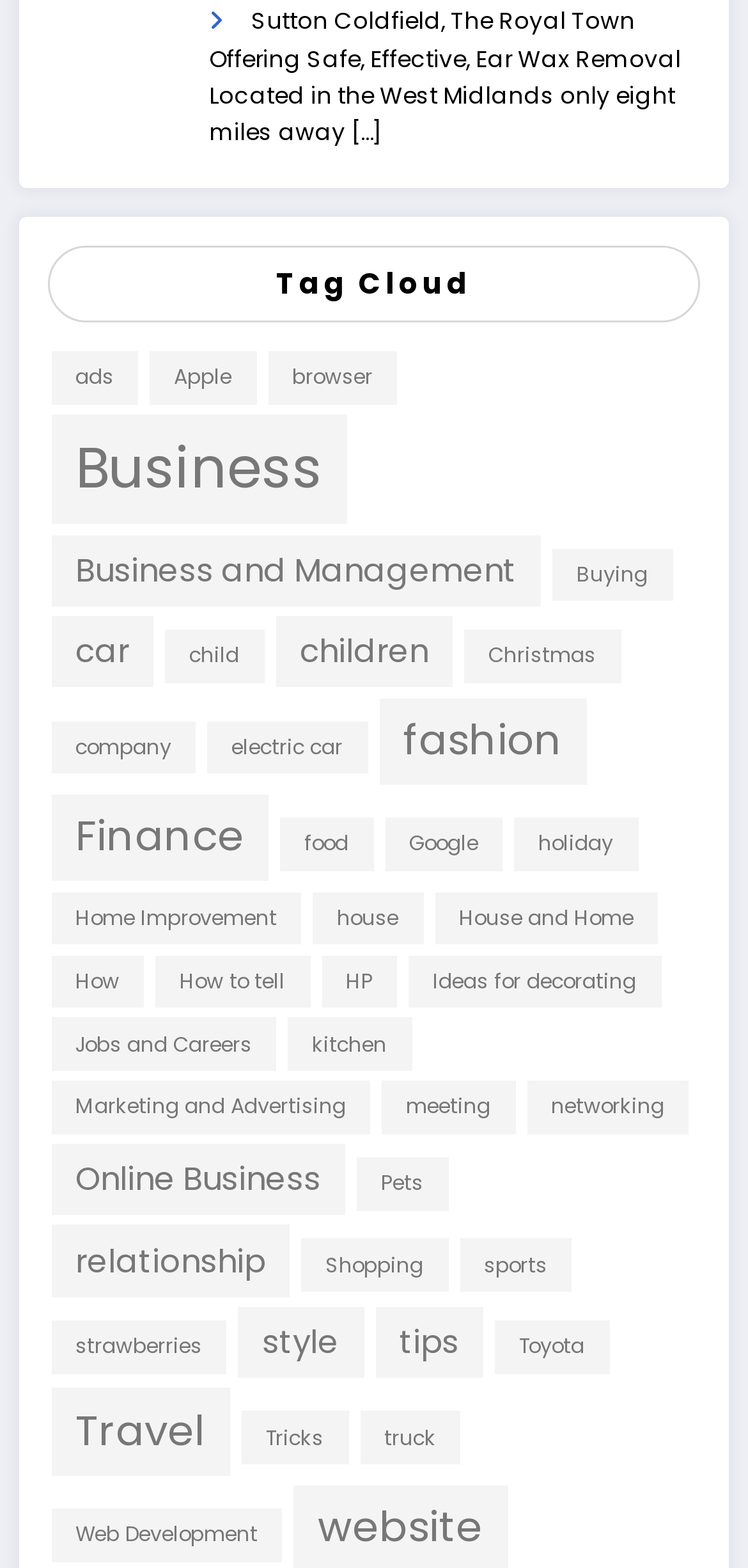Please answer the following question using a single word or phrase: 
What is the topic of the third link from the top?

Apple